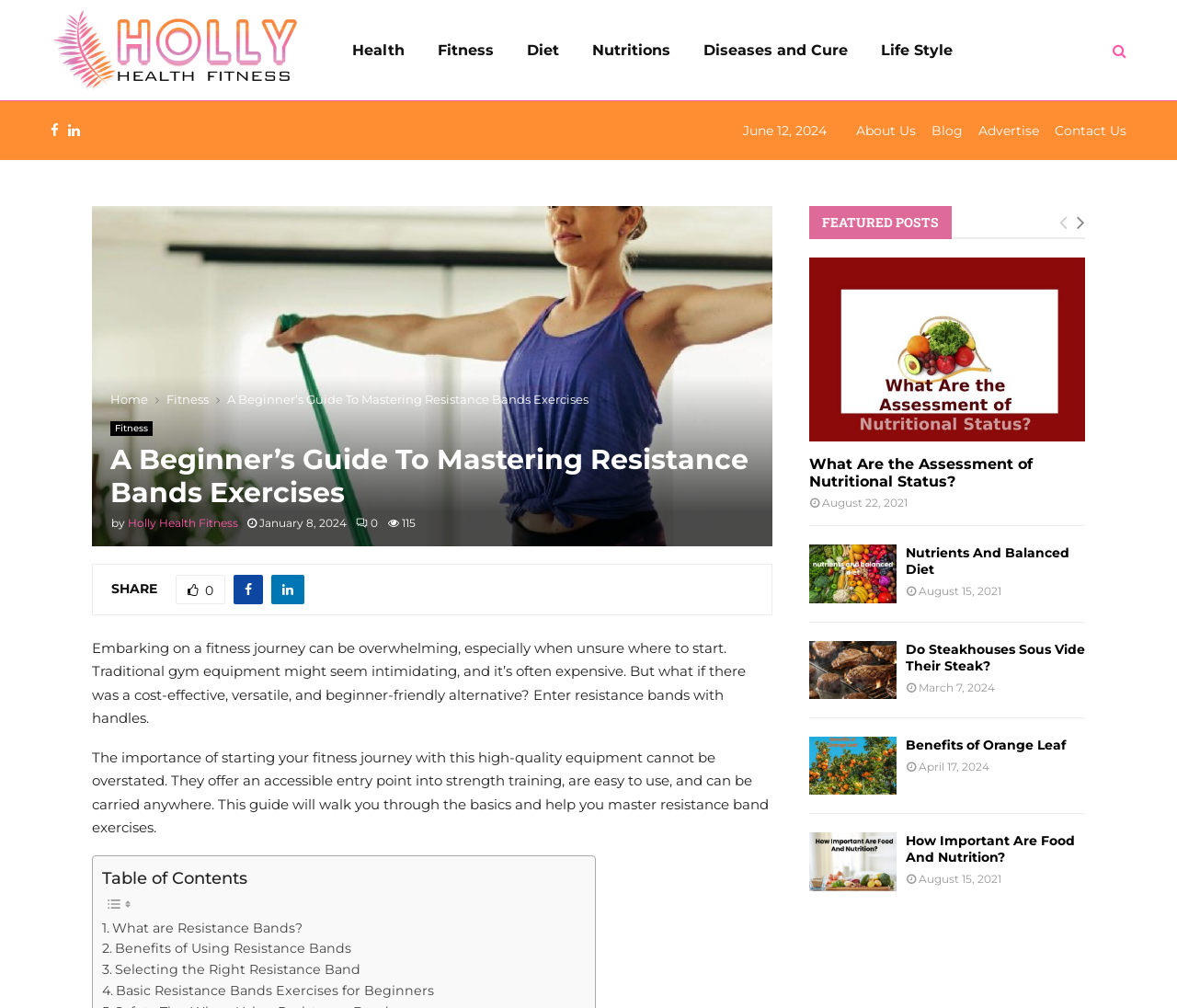Please find the bounding box for the UI element described by: "alt="holly health fitness logo"".

[0.043, 0.008, 0.254, 0.092]